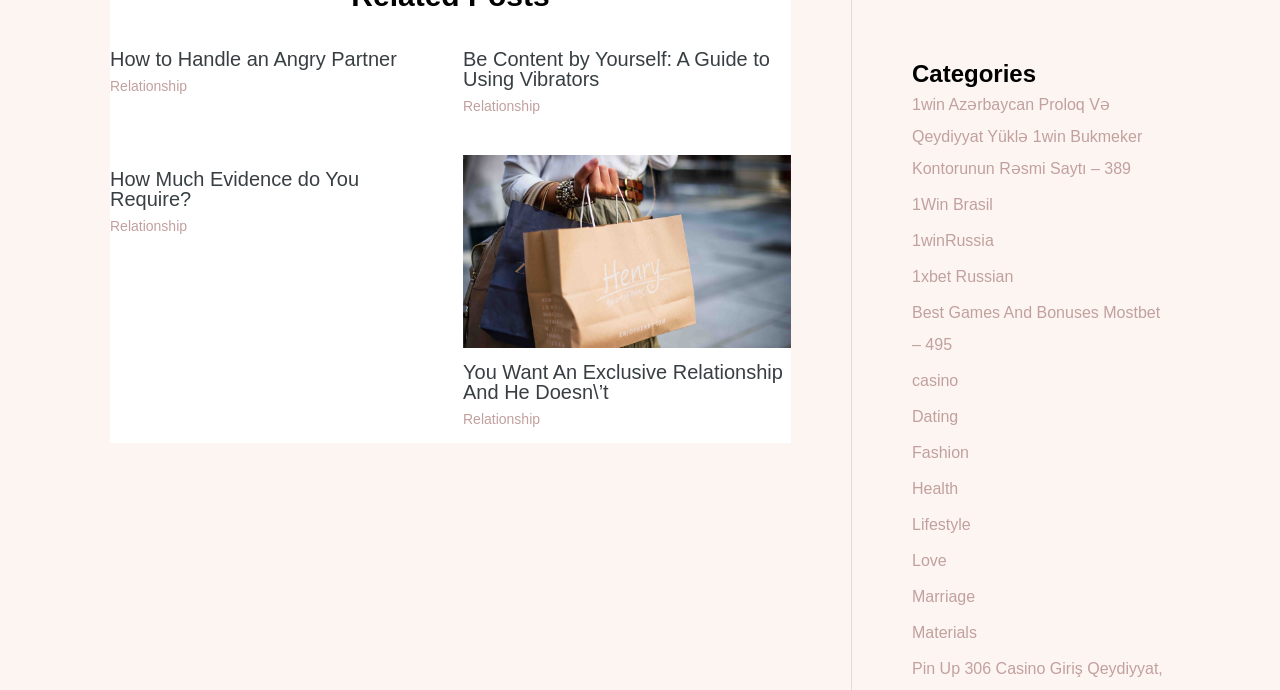Determine the bounding box coordinates for the clickable element to execute this instruction: "Browse the 'Relationship' category". Provide the coordinates as four float numbers between 0 and 1, i.e., [left, top, right, bottom].

[0.086, 0.113, 0.146, 0.136]